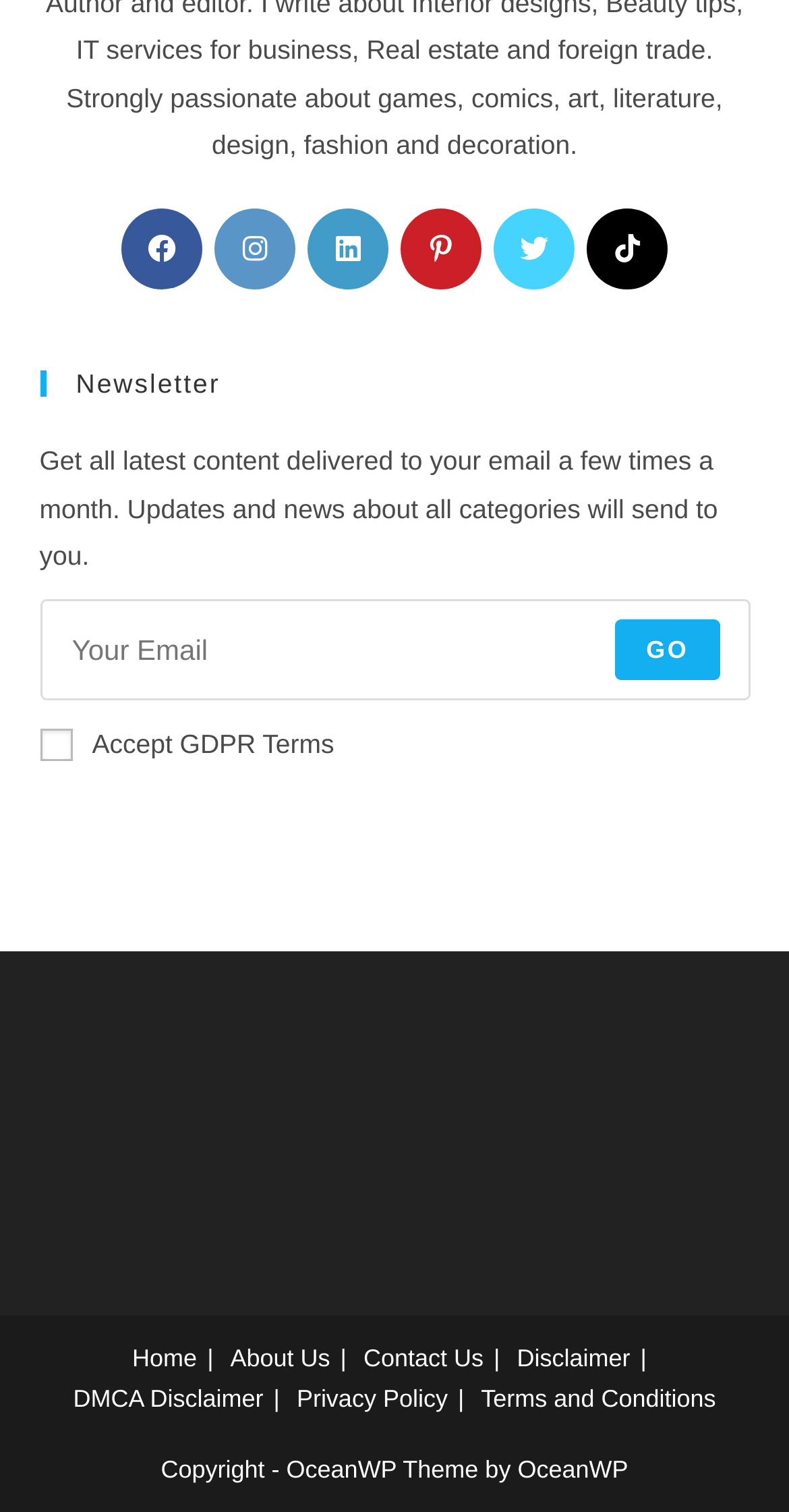Identify the bounding box coordinates of the region I need to click to complete this instruction: "Visit Facebook".

[0.154, 0.138, 0.256, 0.192]